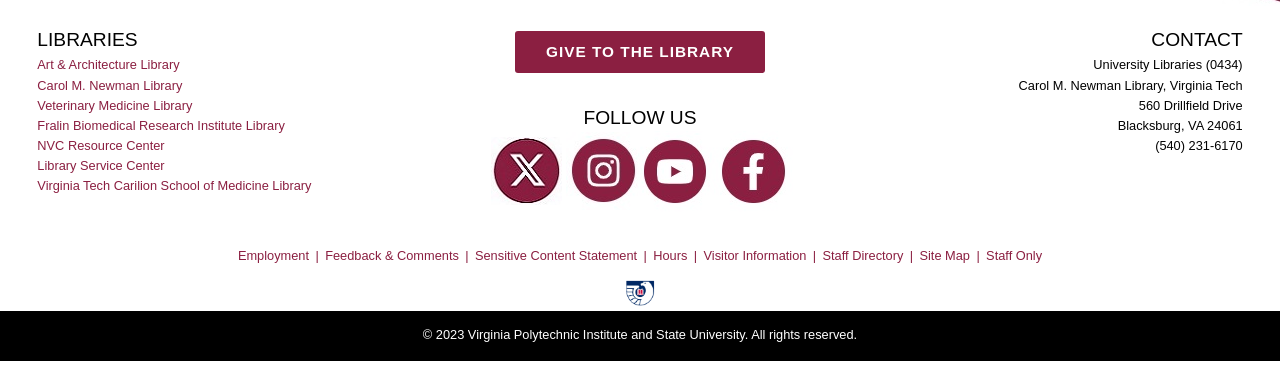What is the phone number of the University Libraries?
Using the screenshot, give a one-word or short phrase answer.

(540) 231-6170